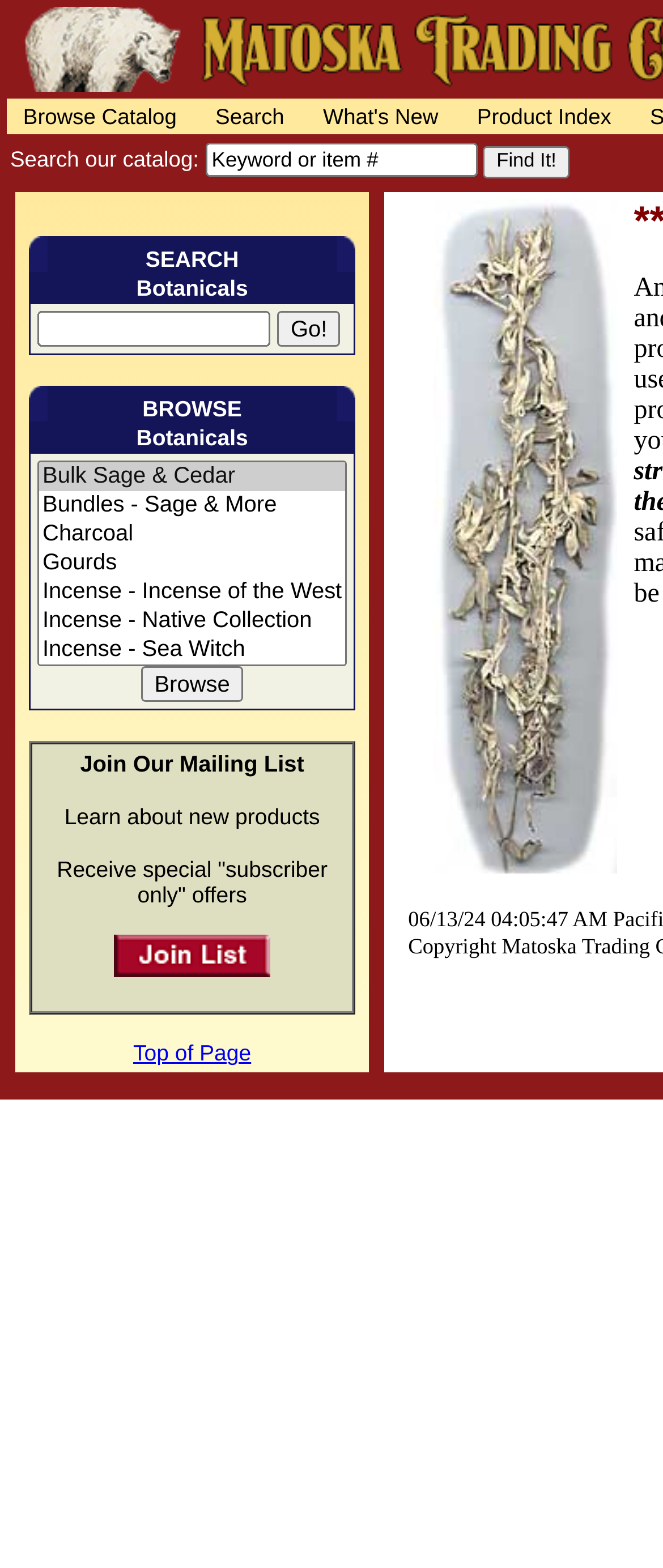What is the function of the 'Browse' button?
Refer to the image and provide a detailed answer to the question.

The 'Browse' button is located next to the 'Bulk Sage & Cedar Browse' list box. Its function is to allow users to browse products related to the selected option in the list box.